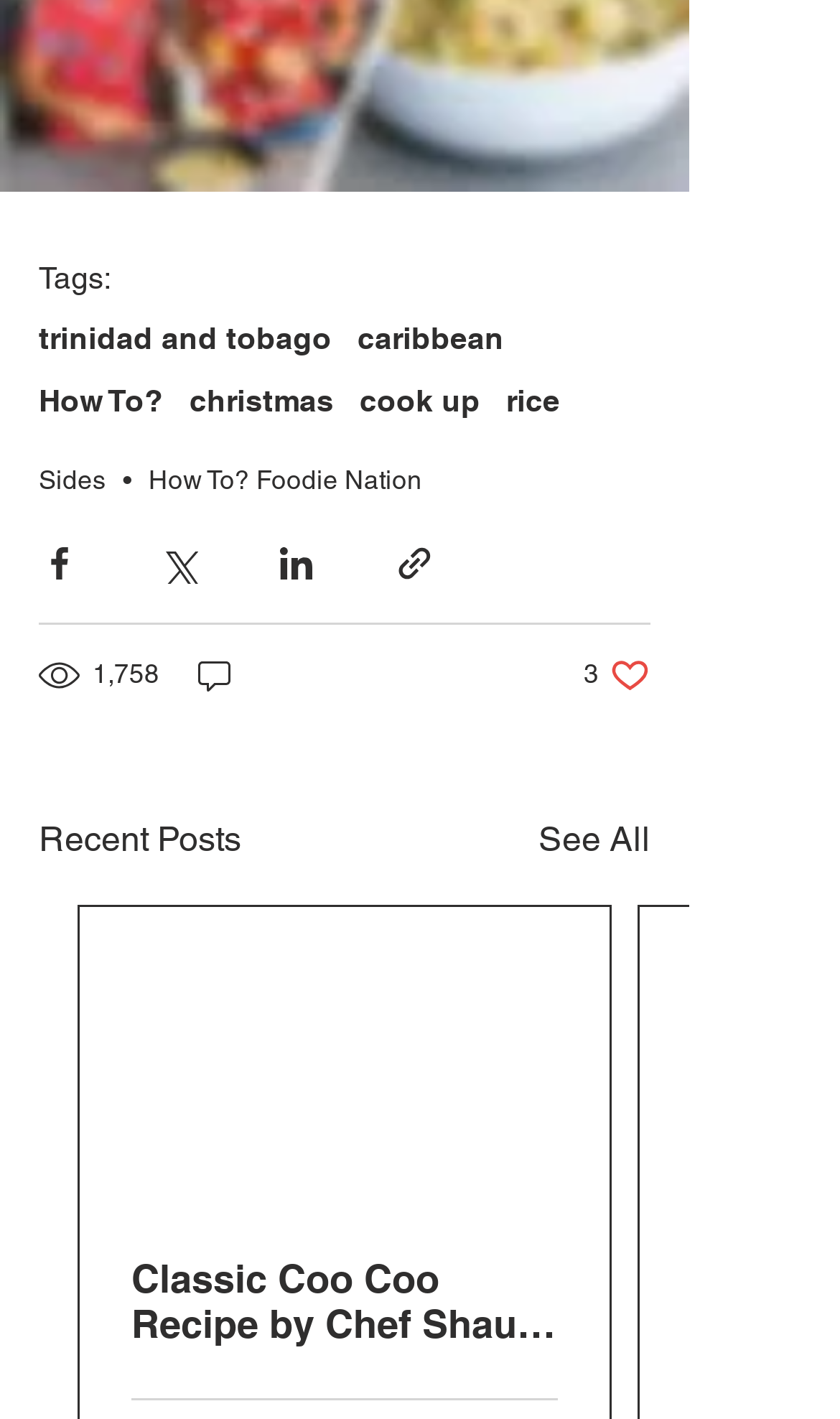Please identify the coordinates of the bounding box that should be clicked to fulfill this instruction: "Click on the 'trinidad and tobago' tag".

[0.046, 0.226, 0.395, 0.251]